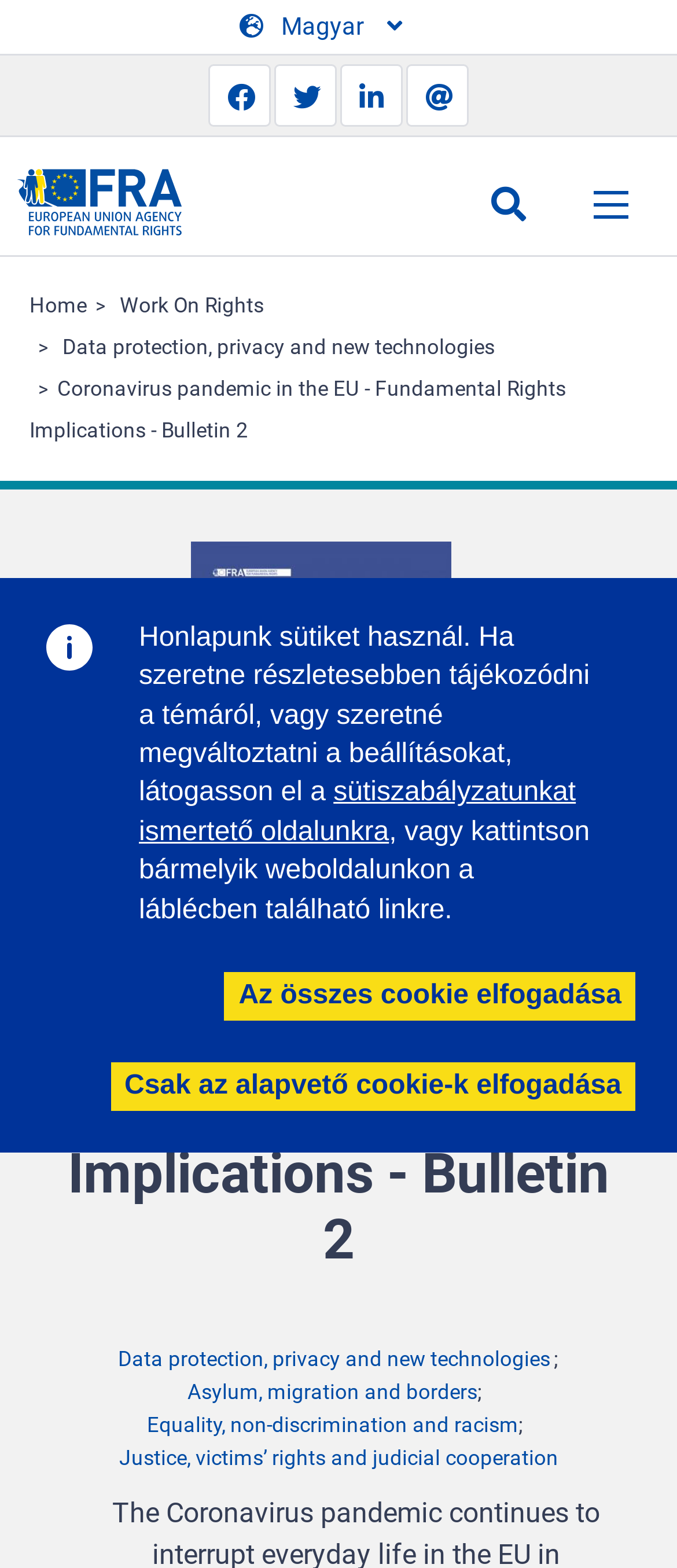Provide your answer in a single word or phrase: 
What is the language of the webpage?

Magyar